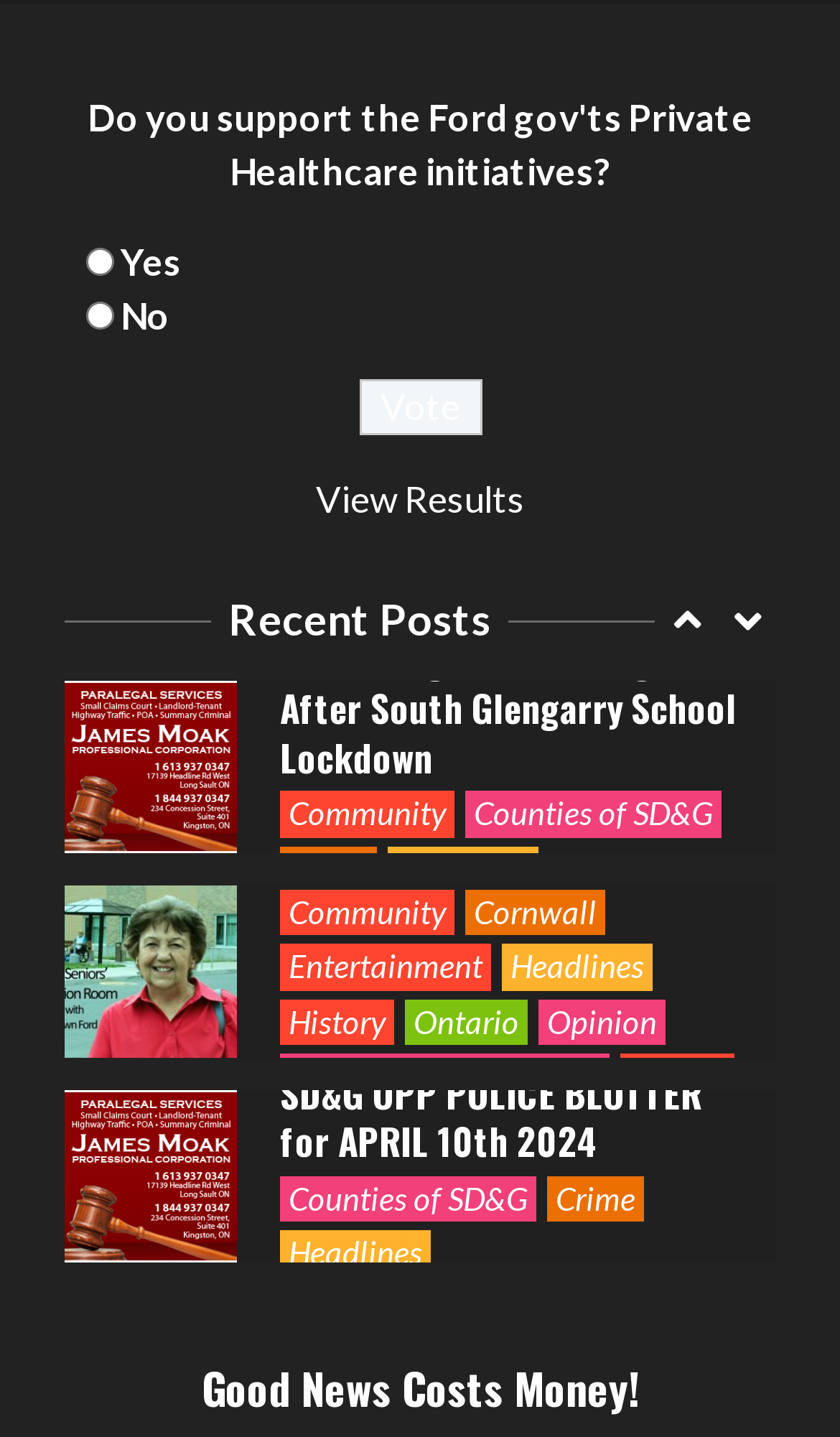What categories are available for browsing? From the image, respond with a single word or brief phrase.

Community, Cornwall, Crime, etc.